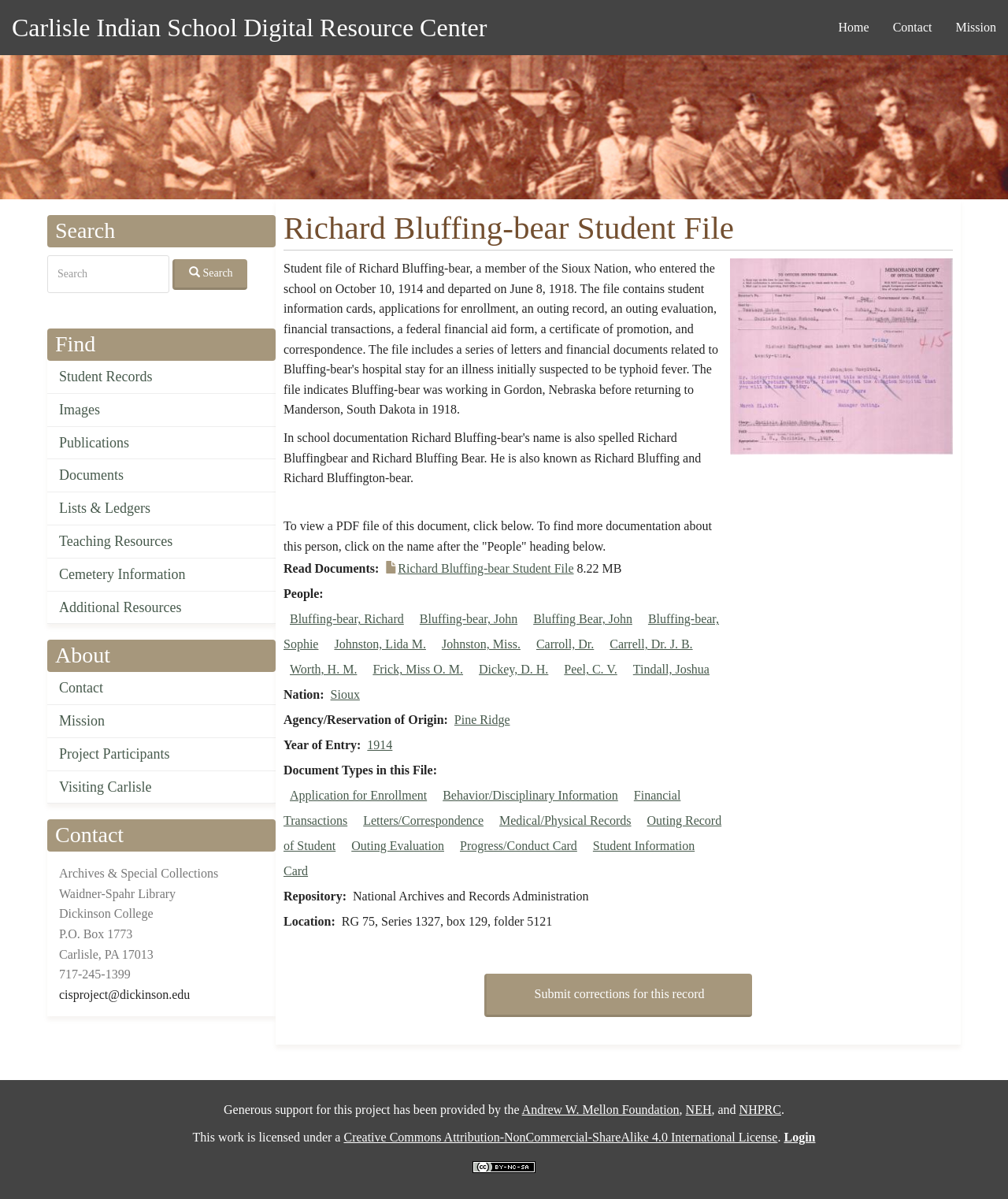Using the given element description, provide the bounding box coordinates (top-left x, top-left y, bottom-right x, bottom-right y) for the corresponding UI element in the screenshot: Pine Ridge

[0.451, 0.595, 0.506, 0.606]